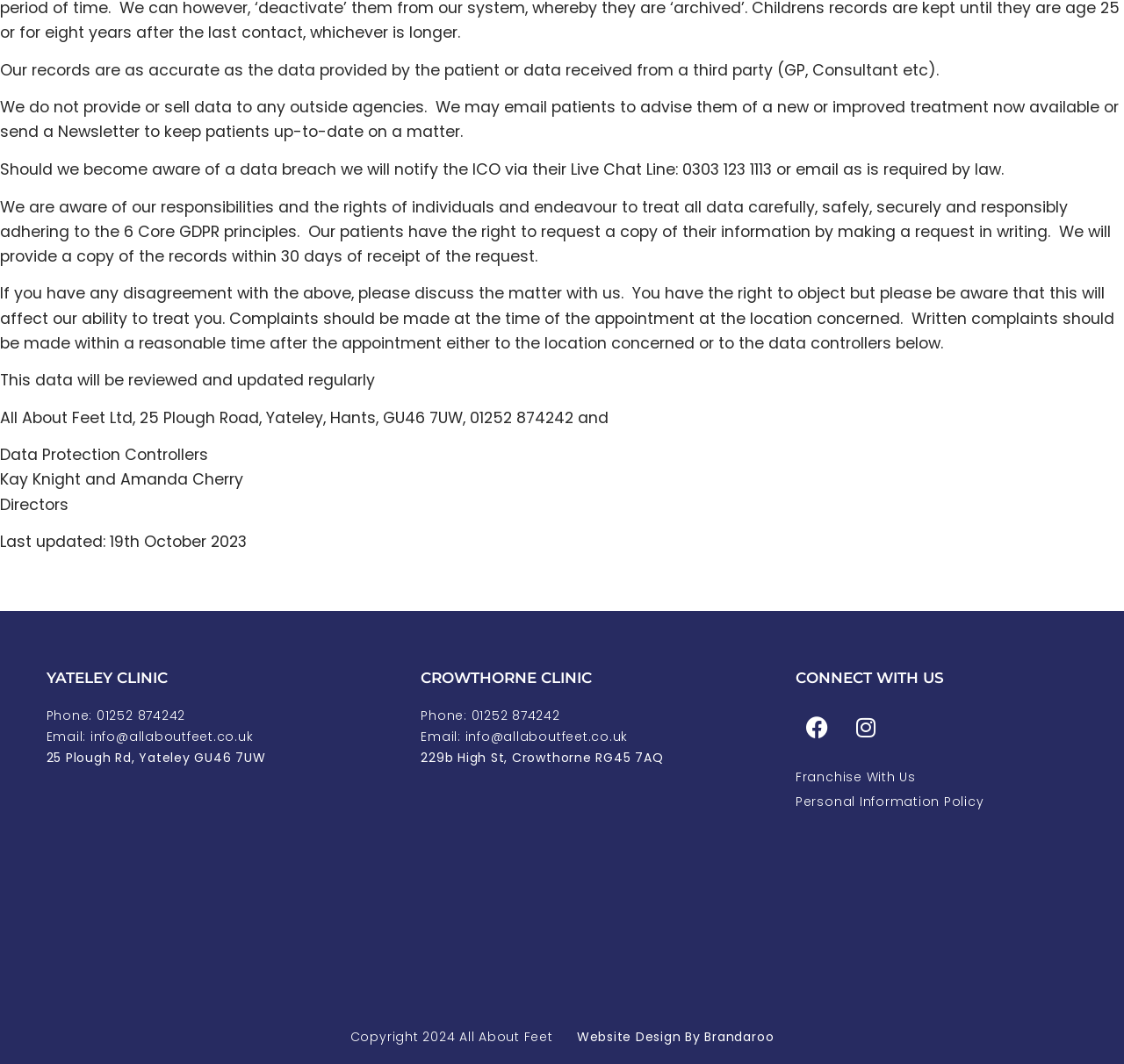Determine the bounding box coordinates for the region that must be clicked to execute the following instruction: "Connect with us on Facebook".

[0.708, 0.663, 0.747, 0.704]